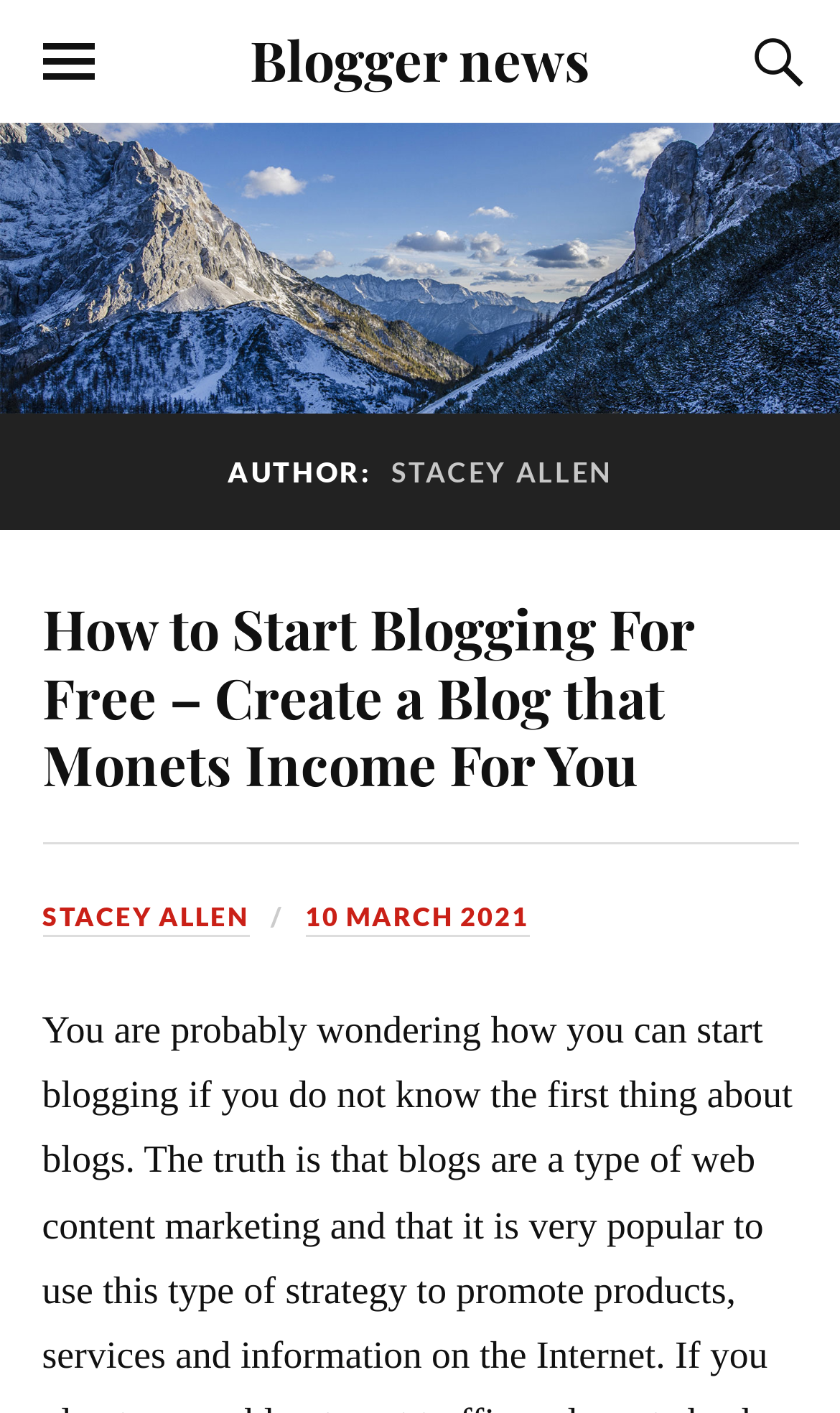Consider the image and give a detailed and elaborate answer to the question: 
What is the title of the latest article?

The title of the latest article can be found in the heading 'How to Start Blogging For Free – Create a Blog that Monets Income For You' which is a sub-element of the figure element.